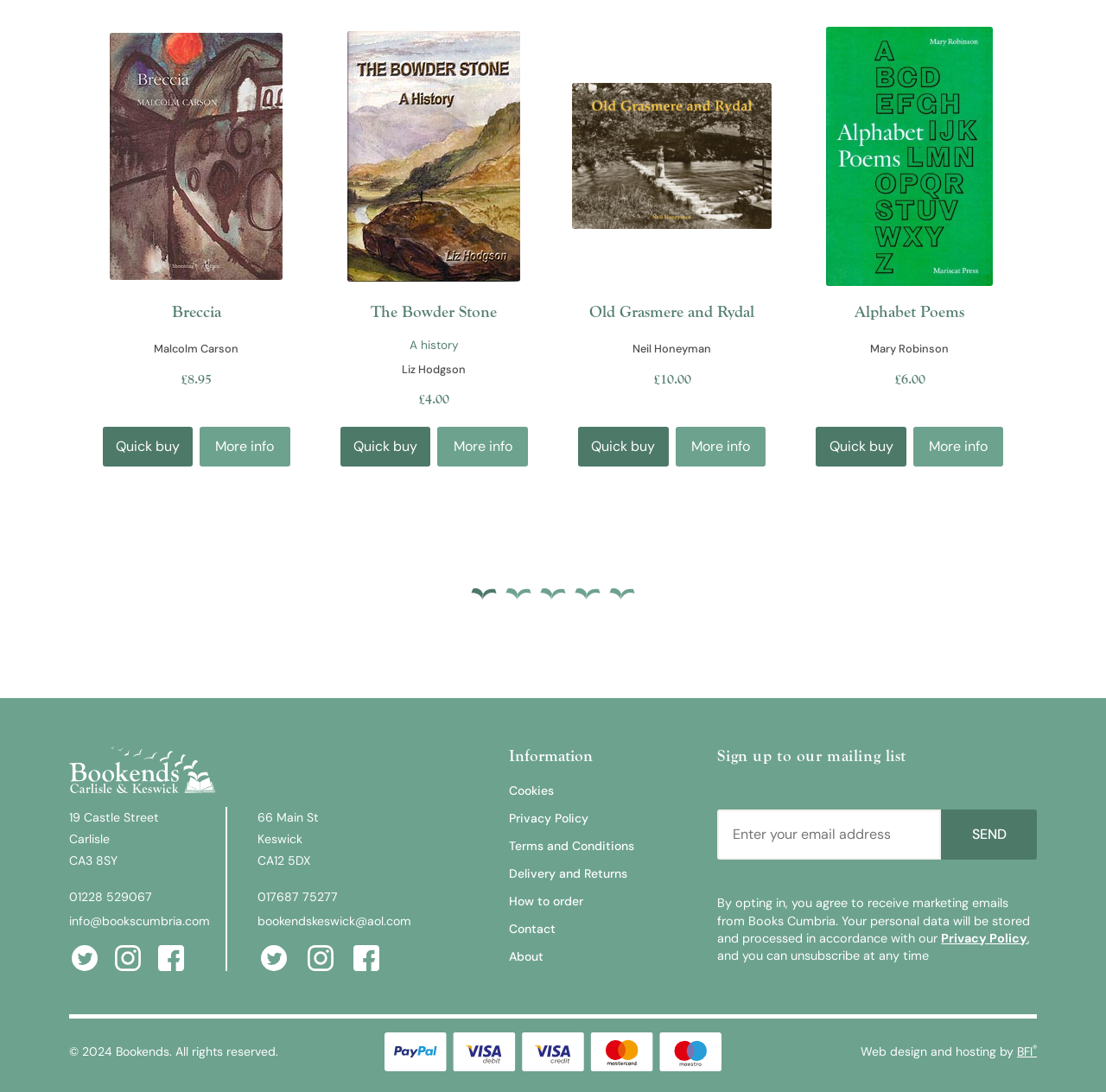Provide the bounding box coordinates for the specified HTML element described in this description: "More info". The coordinates should be four float numbers ranging from 0 to 1, in the format [left, top, right, bottom].

[0.826, 0.391, 0.907, 0.427]